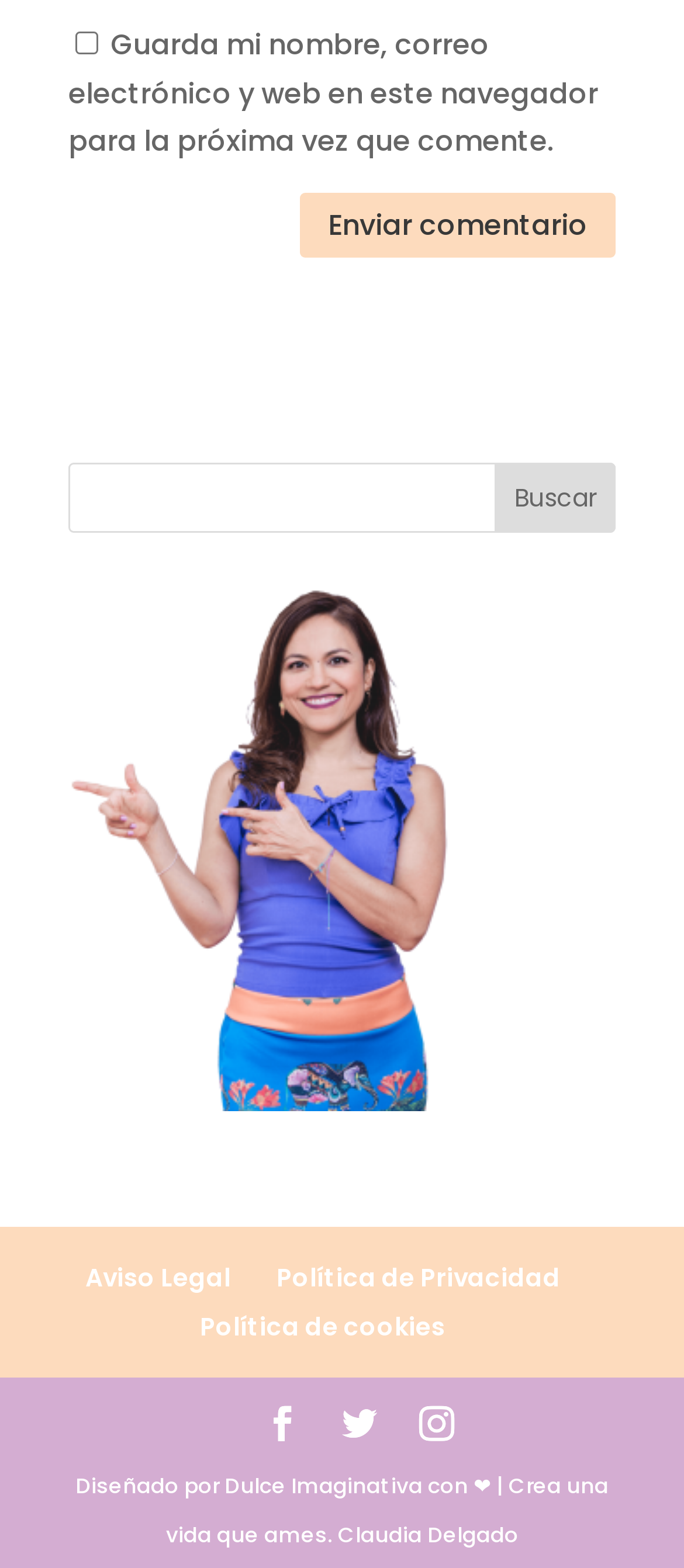Use the information in the screenshot to answer the question comprehensively: What is the purpose of the checkbox?

The checkbox is located above the 'Enviar comentario' button, and its OCR text is 'Guarda mi nombre, correo electrónico y web en este navegador para la próxima vez que comente.' This suggests that the purpose of the checkbox is to save the user's name and email for future comments.